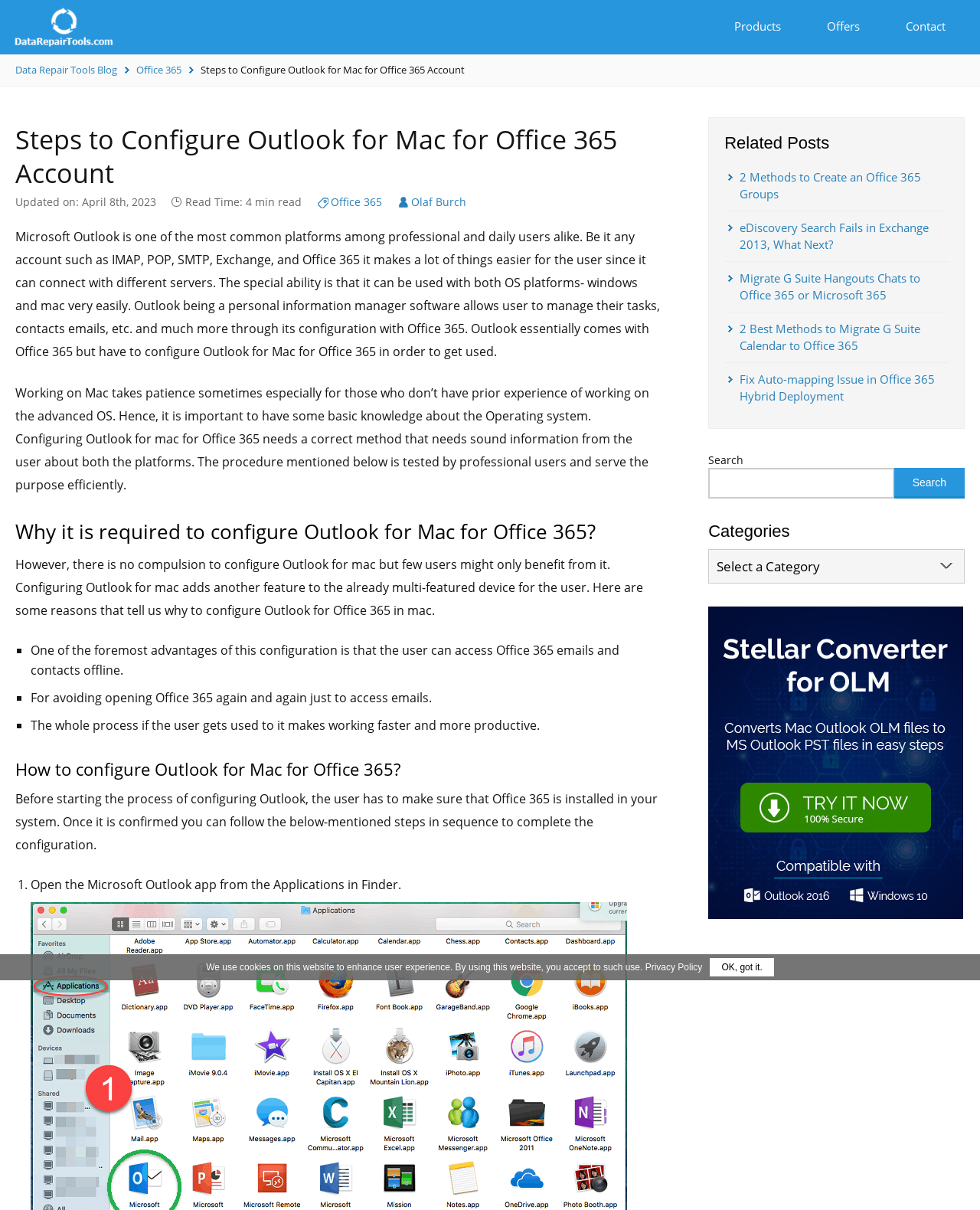Identify the bounding box of the HTML element described as: "OK, got it.".

[0.725, 0.792, 0.79, 0.807]